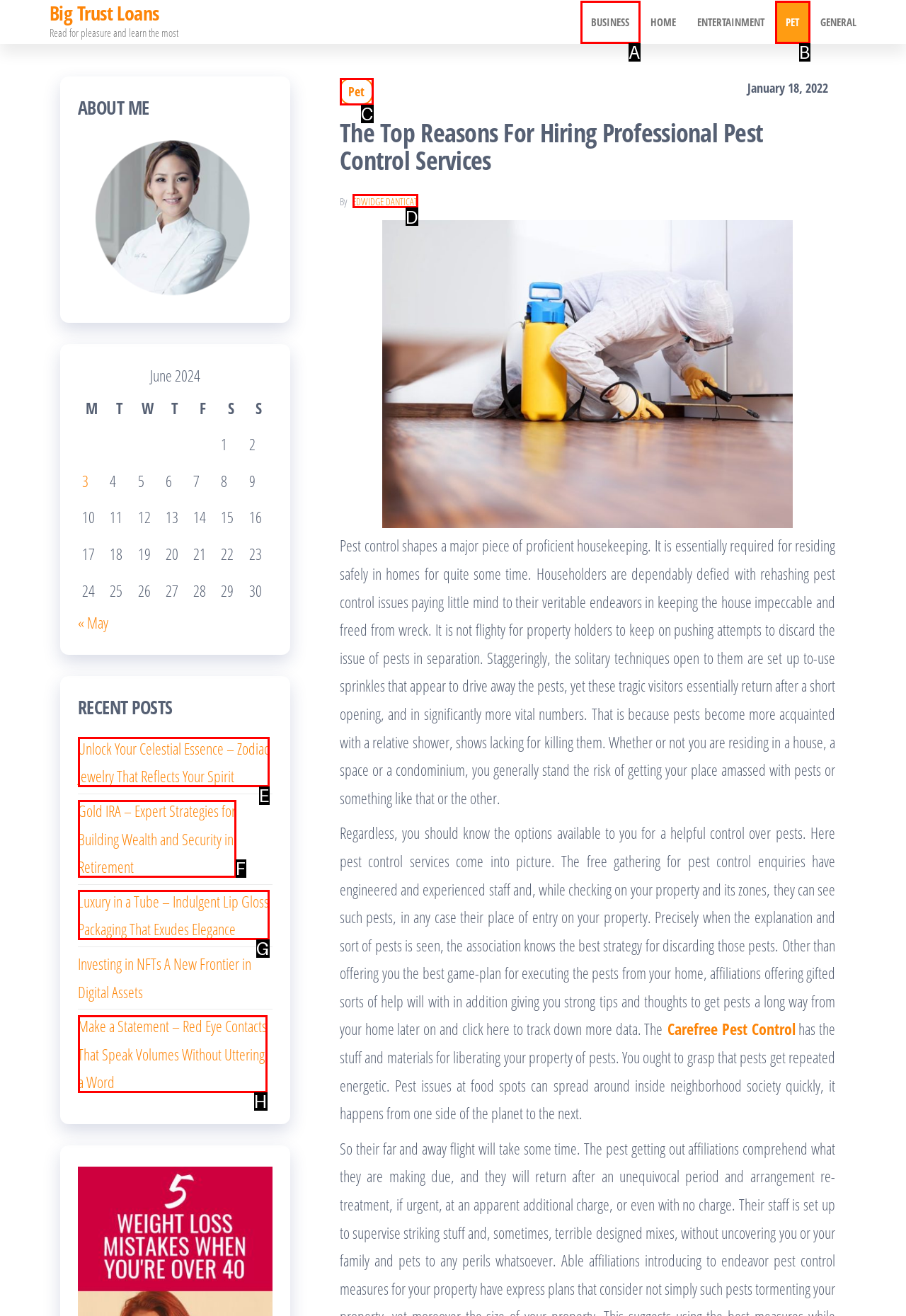From the provided options, which letter corresponds to the element described as: Edwidge Danticat
Answer with the letter only.

D